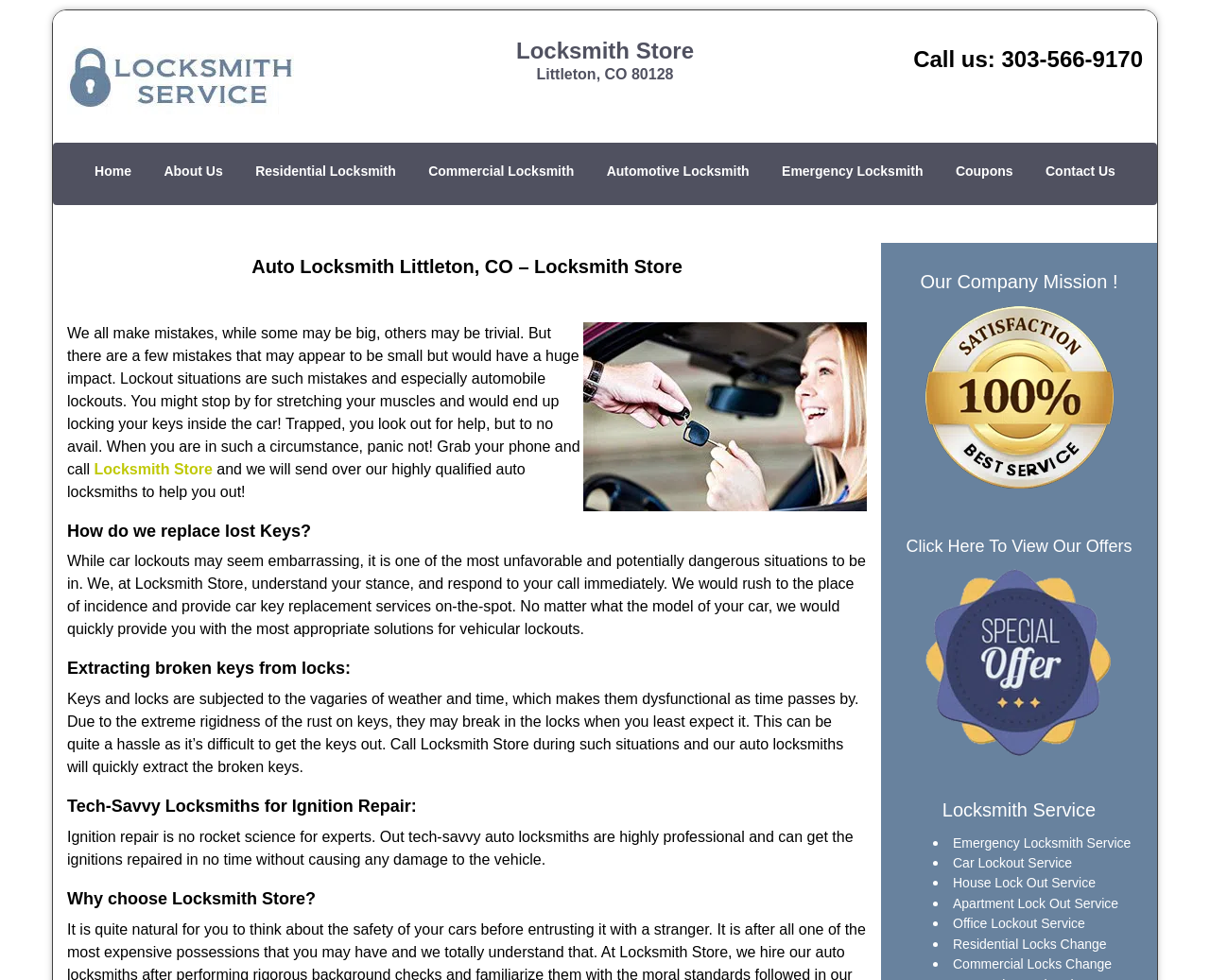What services do they offer?
Can you give a detailed and elaborate answer to the question?

I found the services offered by looking at the list of links at the top of the page, which include 'Residential Locksmith', 'Commercial Locksmith', 'Automotive Locksmith', and 'Emergency Locksmith'. Additionally, the text on the page mentions 'car key replacement services', 'ignition repair', and 'extracting broken keys from locks'.